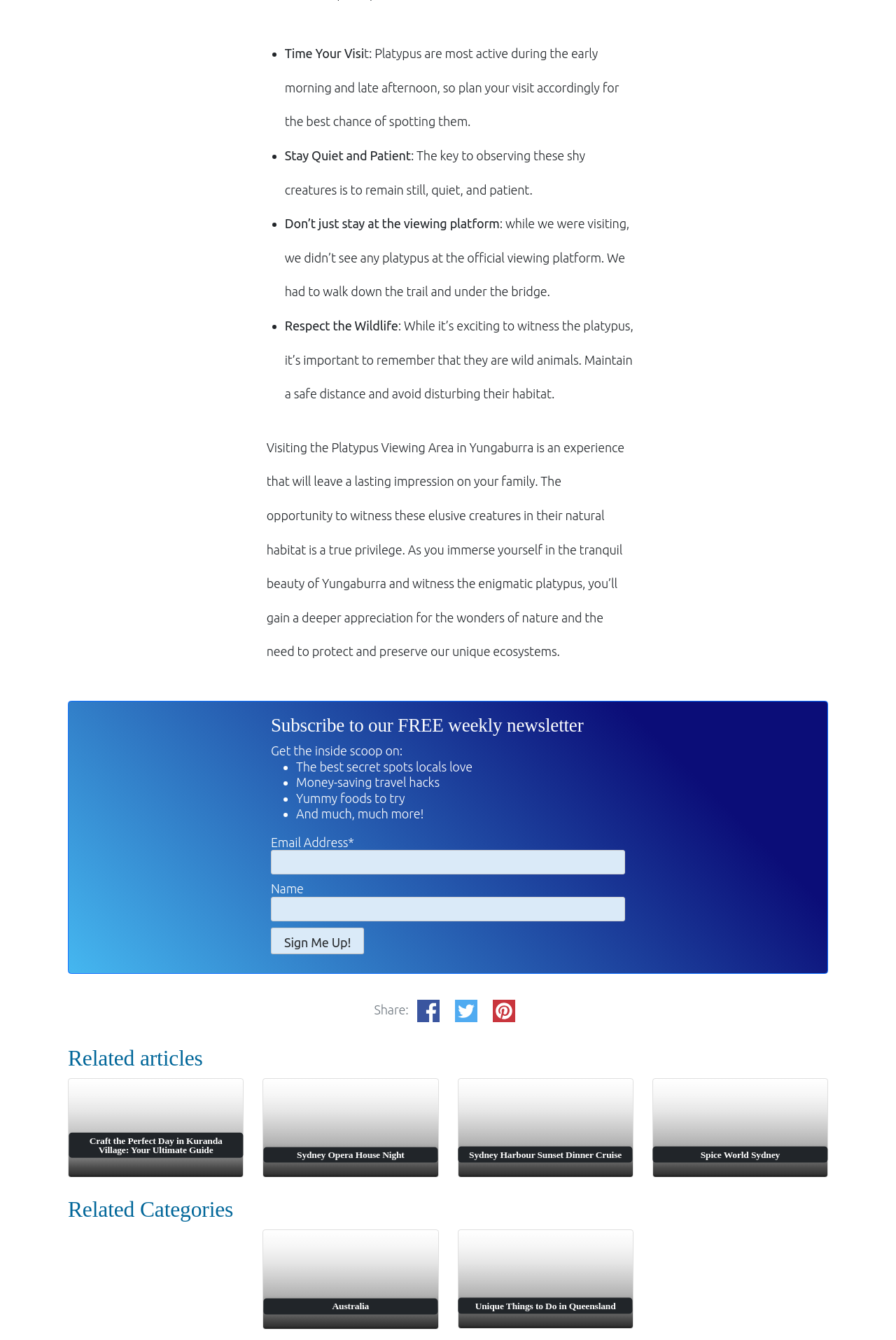Locate the bounding box coordinates of the element you need to click to accomplish the task described by this instruction: "Share on Facebook".

[0.459, 0.743, 0.498, 0.763]